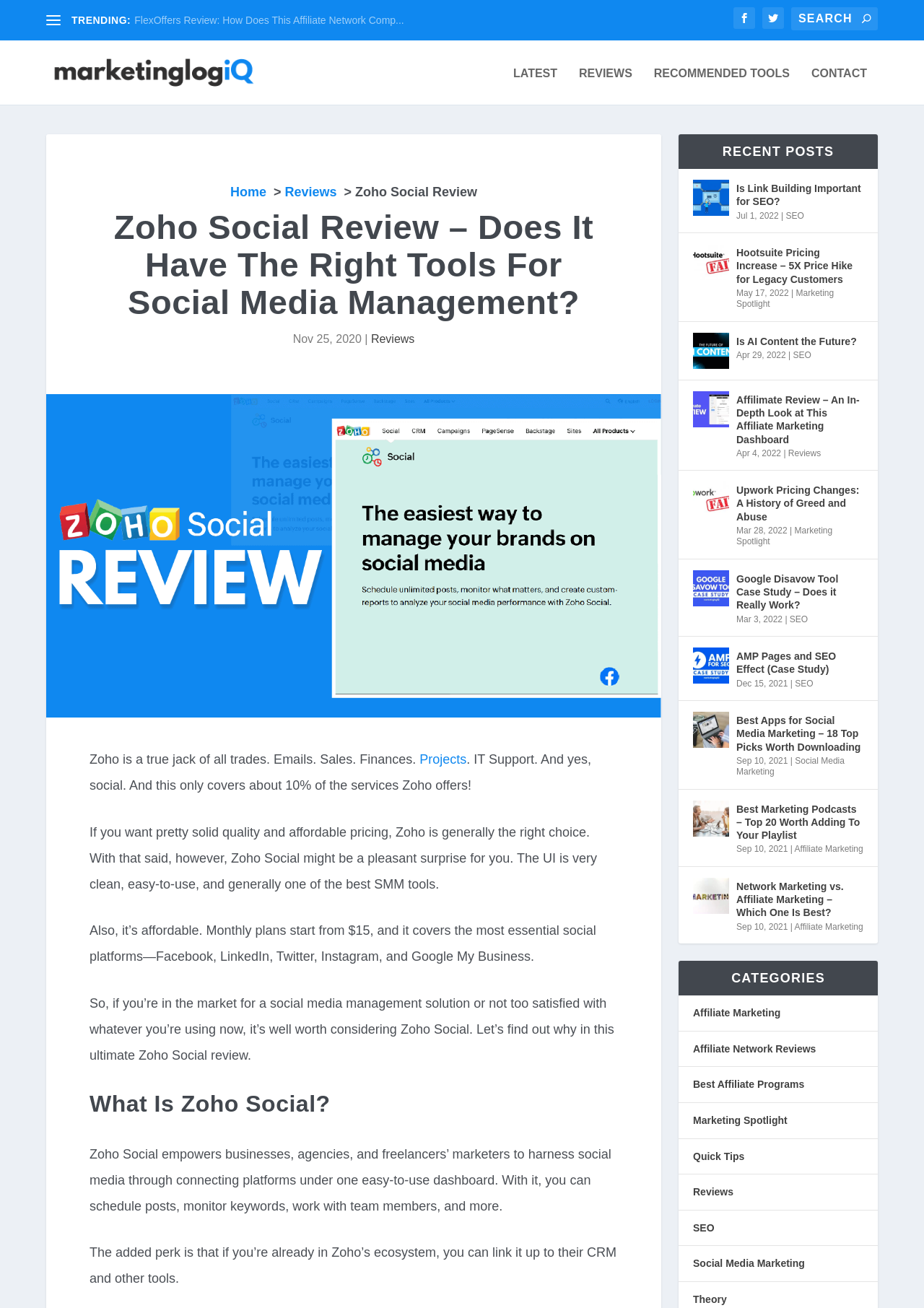Can you provide the bounding box coordinates for the element that should be clicked to implement the instruction: "Search for something"?

[0.856, 0.006, 0.95, 0.025]